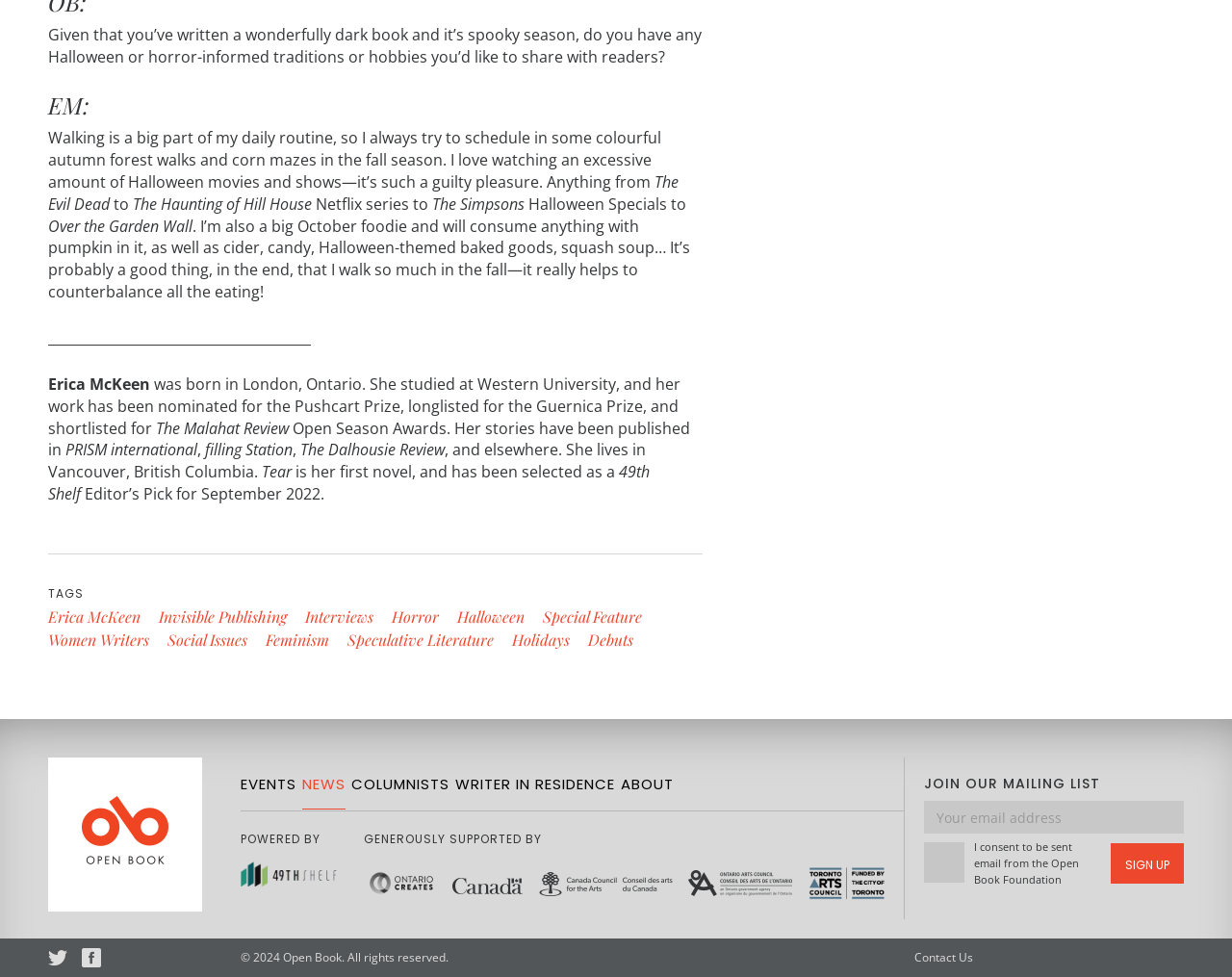Find the bounding box coordinates of the clickable area required to complete the following action: "Click on the 'Open Book' link".

[0.039, 0.775, 0.164, 0.933]